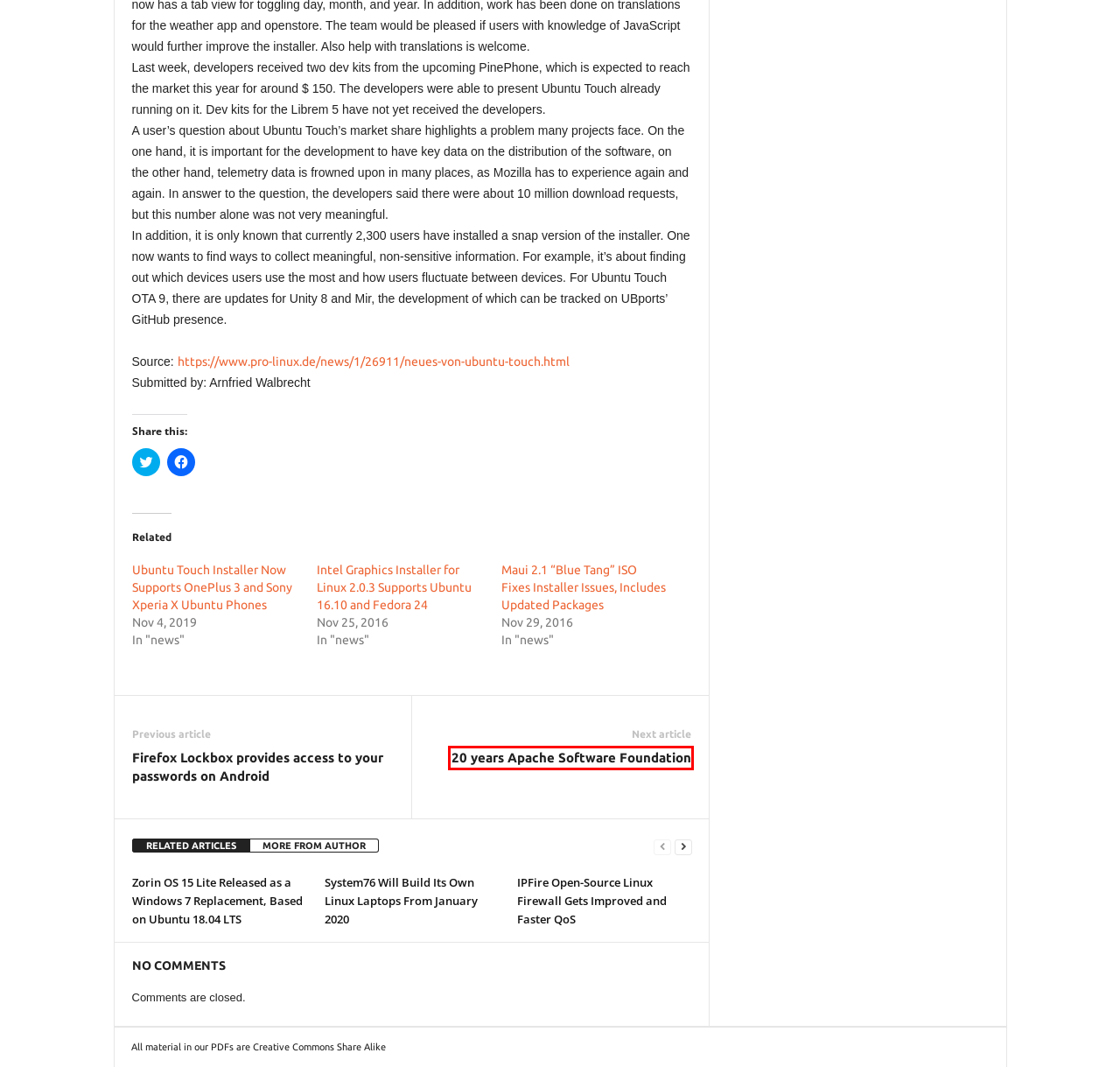You are given a screenshot of a webpage with a red rectangle bounding box around an element. Choose the best webpage description that matches the page after clicking the element in the bounding box. Here are the candidates:
A. Neues von Ubuntu Touch - Pro-Linux
B. Firefox Lockbox provides access to your passwords on Android | Full Circle Magazine
C. rascal23 | Full Circle Magazine
D. Intel Graphics Installer for Linux 2.0.3 Supports Ubuntu 16.10 and Fedora 24 | Full Circle Magazine
E. Maui 2.1 “Blue Tang” ISO Fixes Installer Issues, Includes Updated Packages | Full Circle Magazine
F. Ubuntu Touch Installer Now Supports OnePlus 3 and Sony Xperia X Ubuntu Phones | Full Circle Magazine
G. news | Full Circle Magazine
H. 20 years Apache Software Foundation | Full Circle Magazine

H